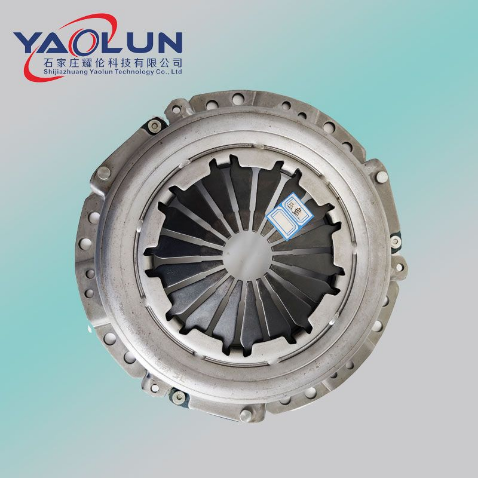Describe the image in great detail, covering all key points.

The image features a high-quality automotive clutch component, showcasing a round metal pressure plate with a centered diaphragm spring and a prominent central hub. The plate's metallic surface is finished with precision, indicative of robust engineering and craftsmanship. The background is softly blended in light colors, enhancing the product's visibility and emphasizing its sleek design. The branding "YAOLUN" appears prominently in the upper left corner, indicating the manufacturer, Shijiazhuang Yaoun Technology Co., Ltd., known for producing reliable automotive parts. This clutch is essential for vehicle performance, highlighting both quality and service, making it an attractive option for potential buyers.